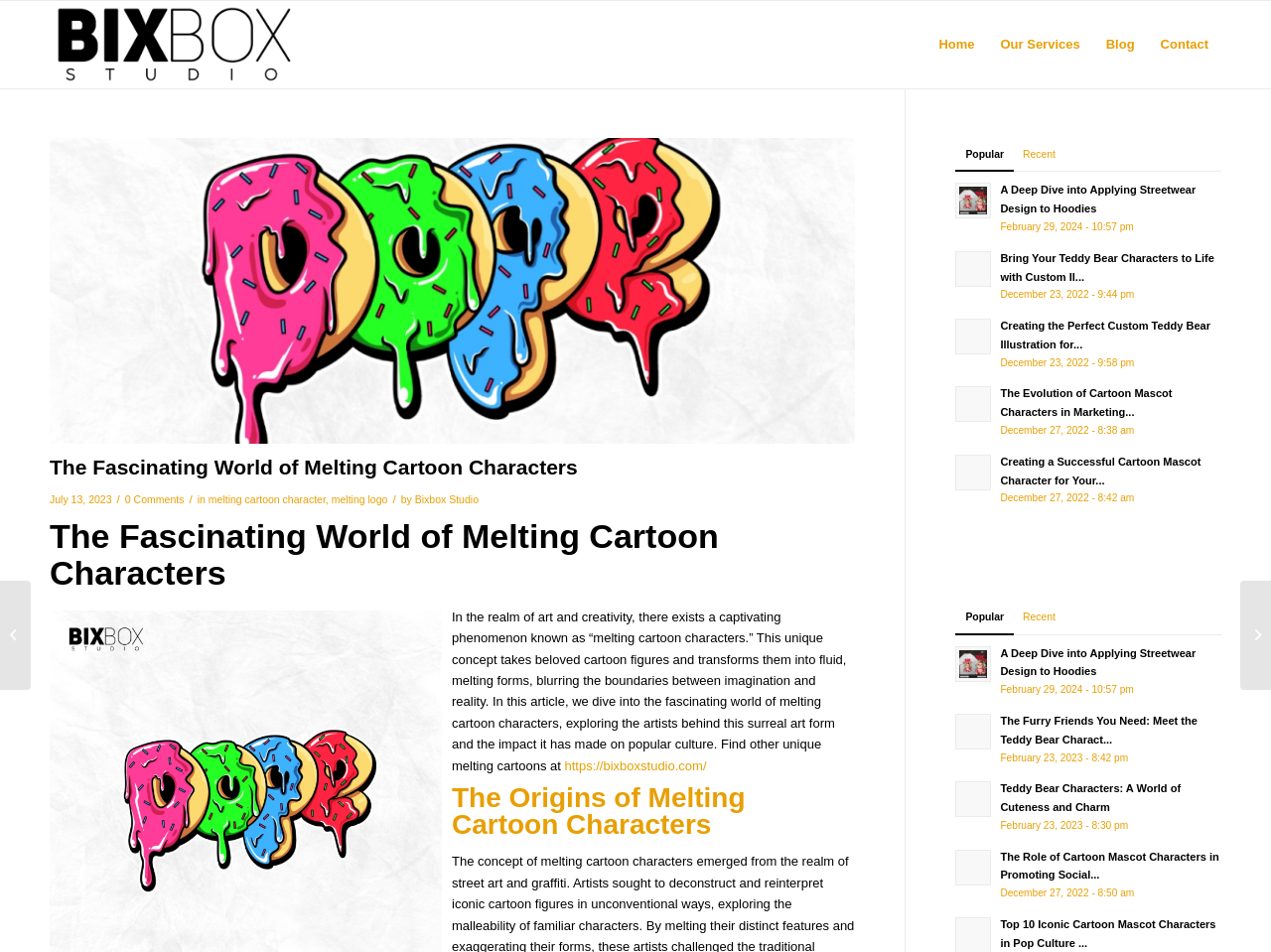Please identify the bounding box coordinates of the clickable region that I should interact with to perform the following instruction: "Check the 'Contact' page". The coordinates should be expressed as four float numbers between 0 and 1, i.e., [left, top, right, bottom].

[0.903, 0.001, 0.961, 0.093]